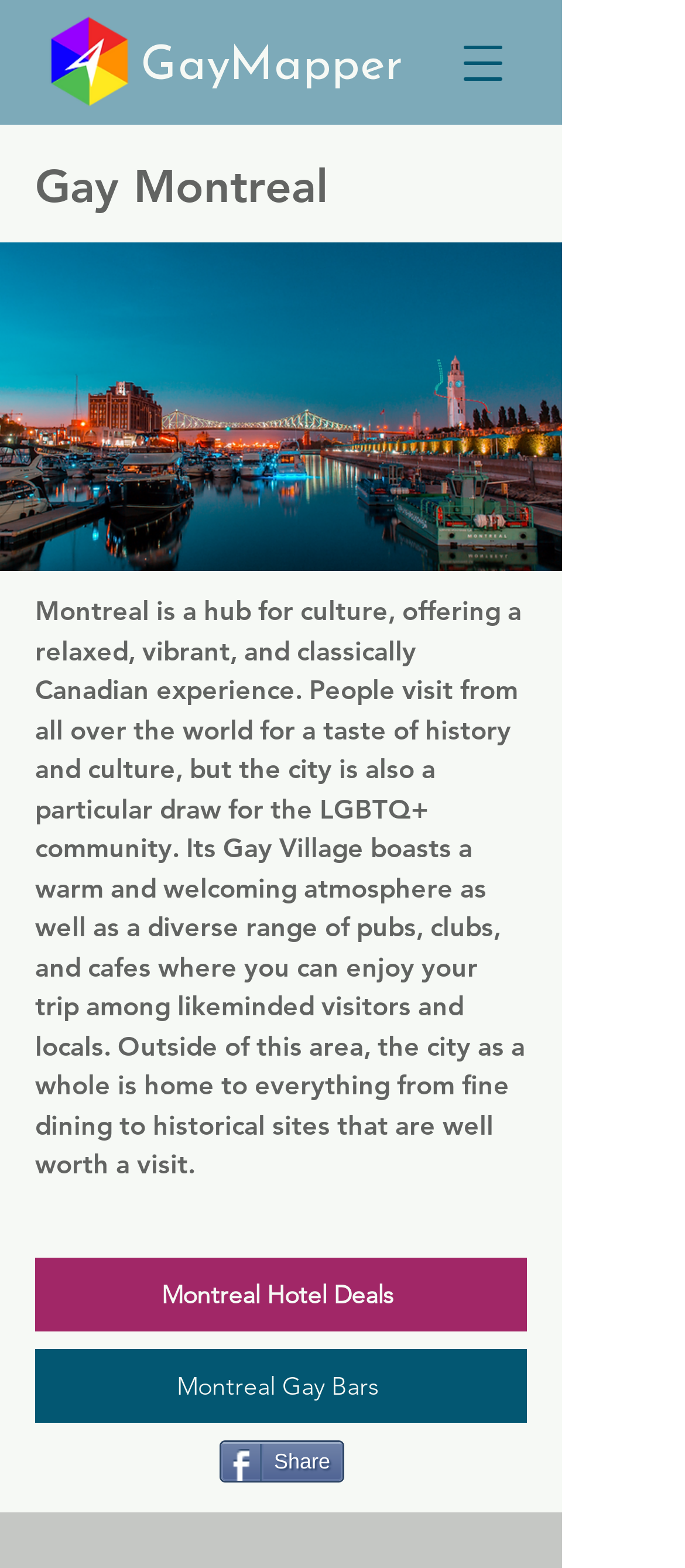Identify the bounding box of the UI component described as: "Share".

[0.321, 0.919, 0.503, 0.945]